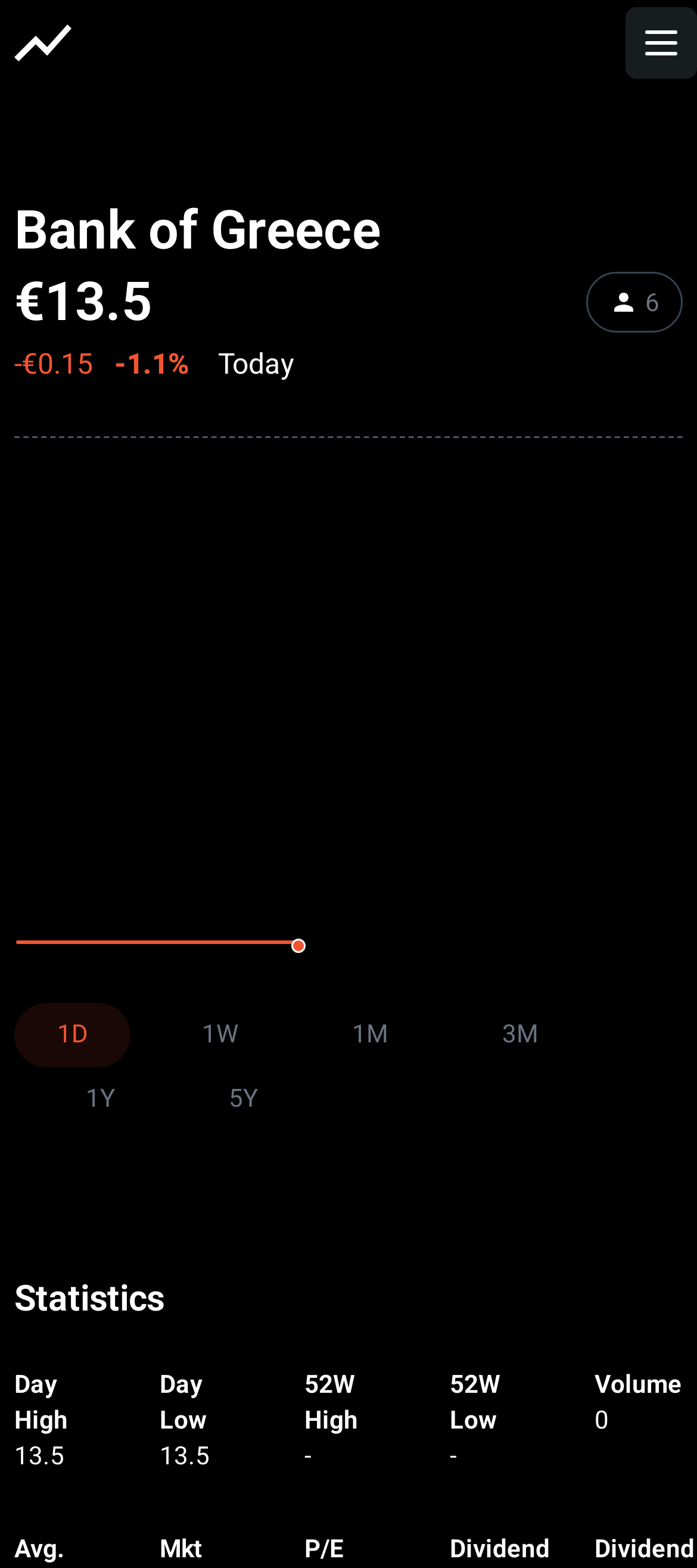What is the current stock price of Bank of Greece?
We need a detailed and exhaustive answer to the question. Please elaborate.

The current stock price of Bank of Greece can be found in the StaticText element with the text '€13.5' located at the top of the webpage, which indicates the current stock price.